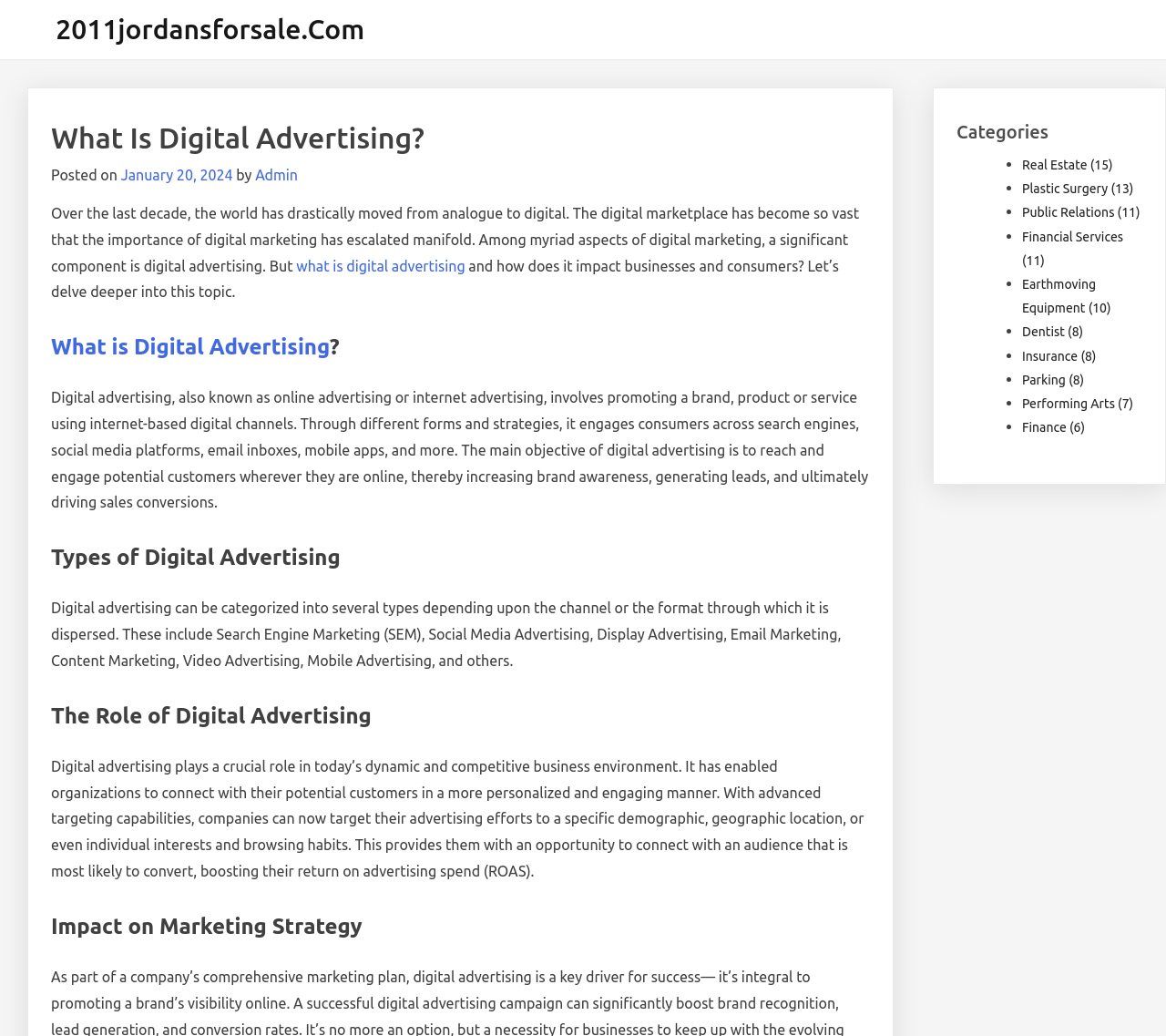Indicate the bounding box coordinates of the element that must be clicked to execute the instruction: "Explore the 'Performing Arts' category". The coordinates should be given as four float numbers between 0 and 1, i.e., [left, top, right, bottom].

[0.877, 0.382, 0.972, 0.397]